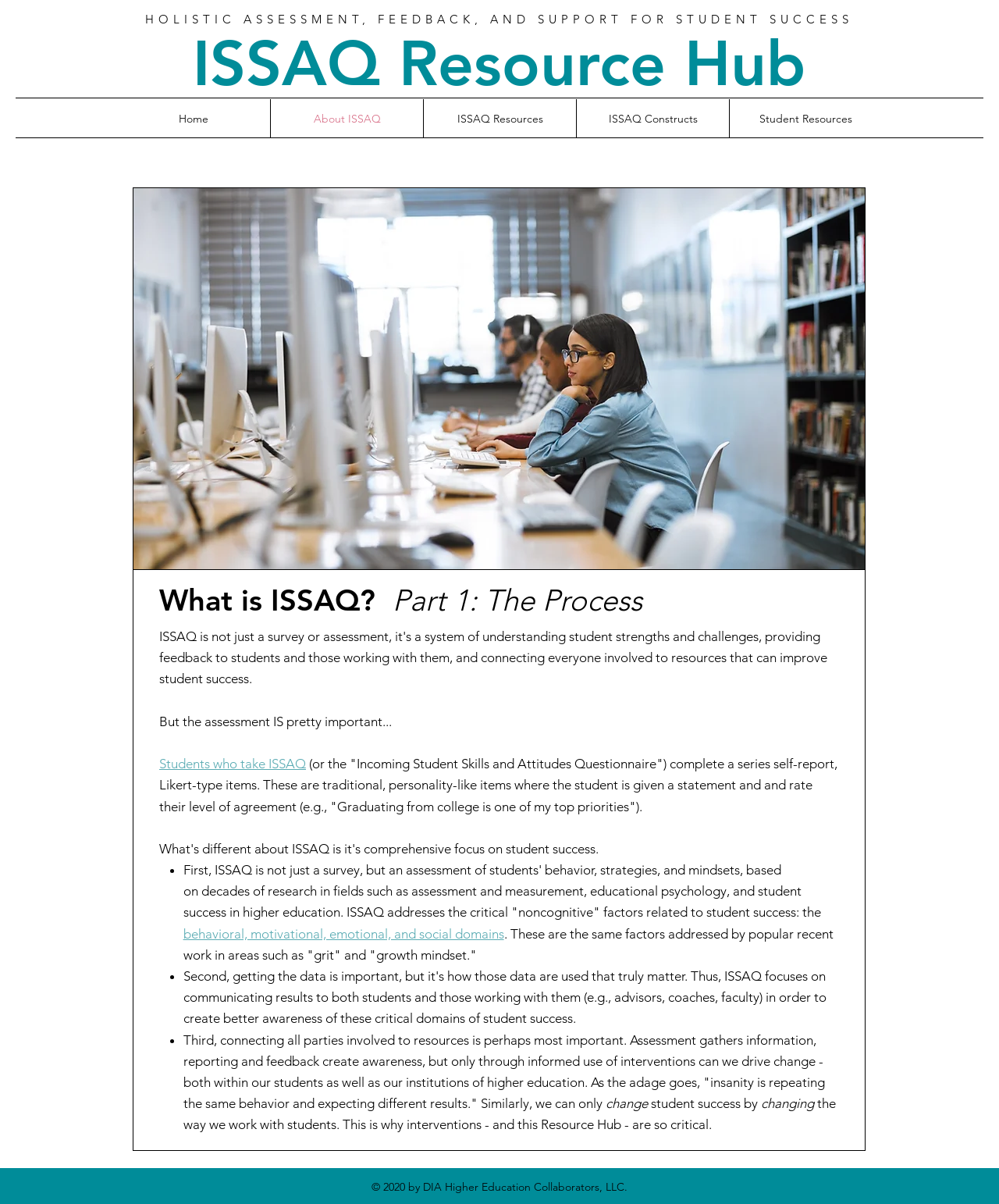Determine and generate the text content of the webpage's headline.

What is ISSAQ?  Part 1: The Process